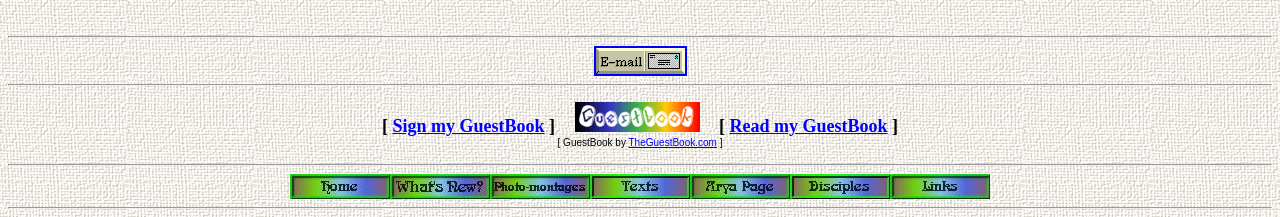What type of content is available on the 'Photo-montages' page? Based on the image, give a response in one word or a short phrase.

Photo montages